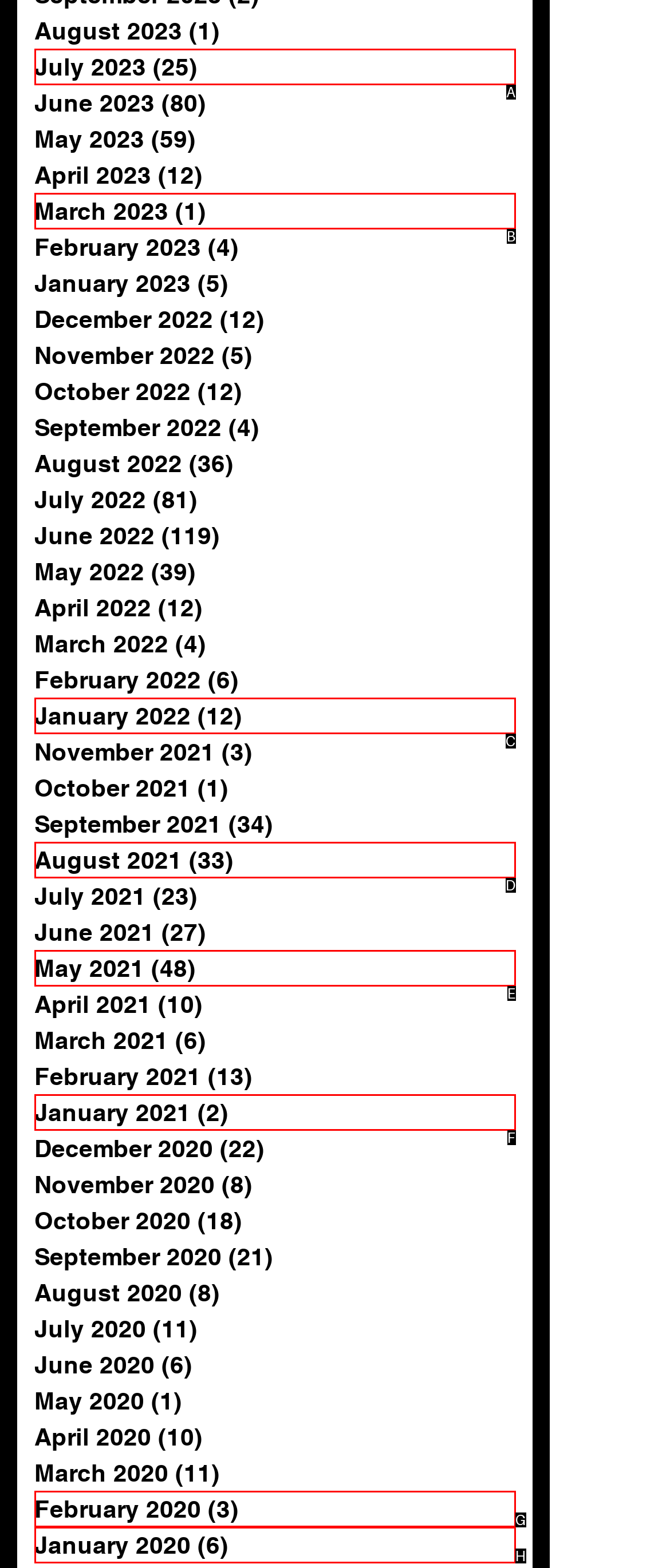Determine which HTML element corresponds to the description: January 2022 (12) 12 posts. Provide the letter of the correct option.

C